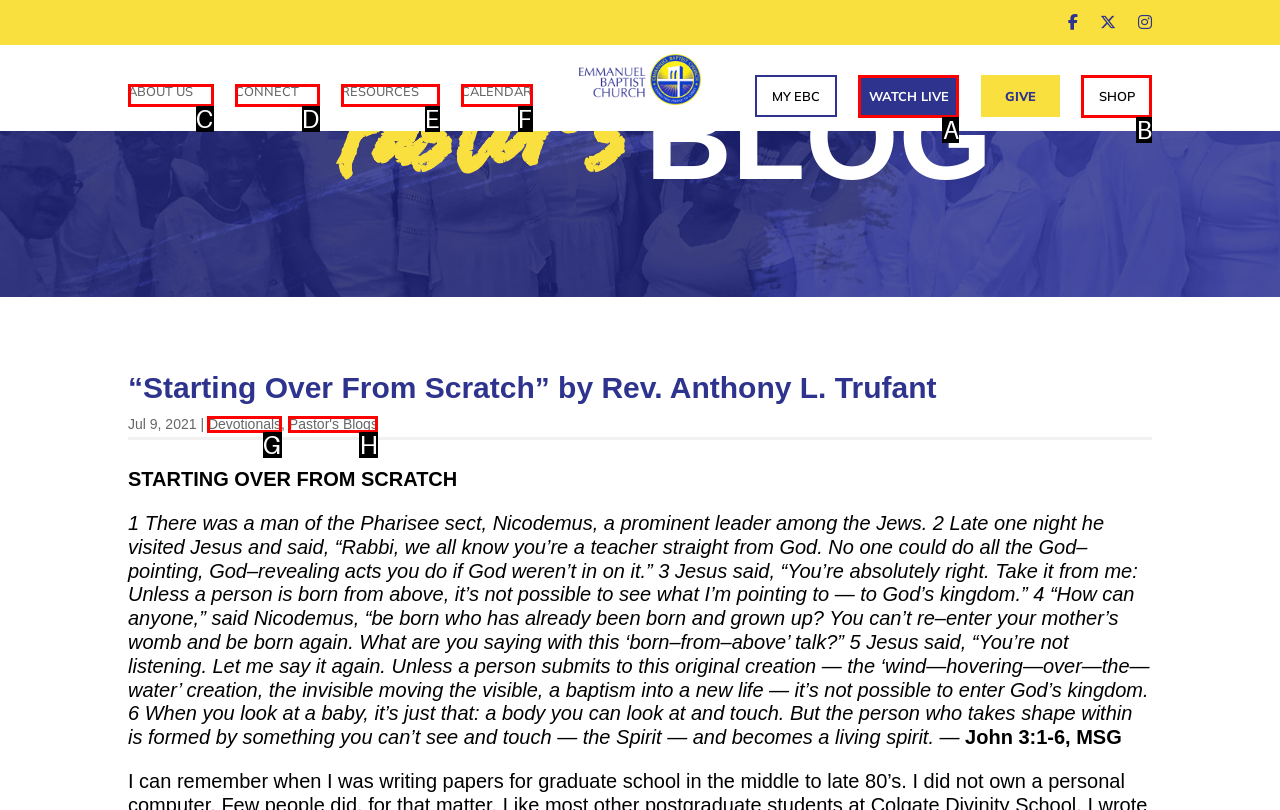Tell me which one HTML element best matches the description: Handouts & Educational Tools
Answer with the option's letter from the given choices directly.

None